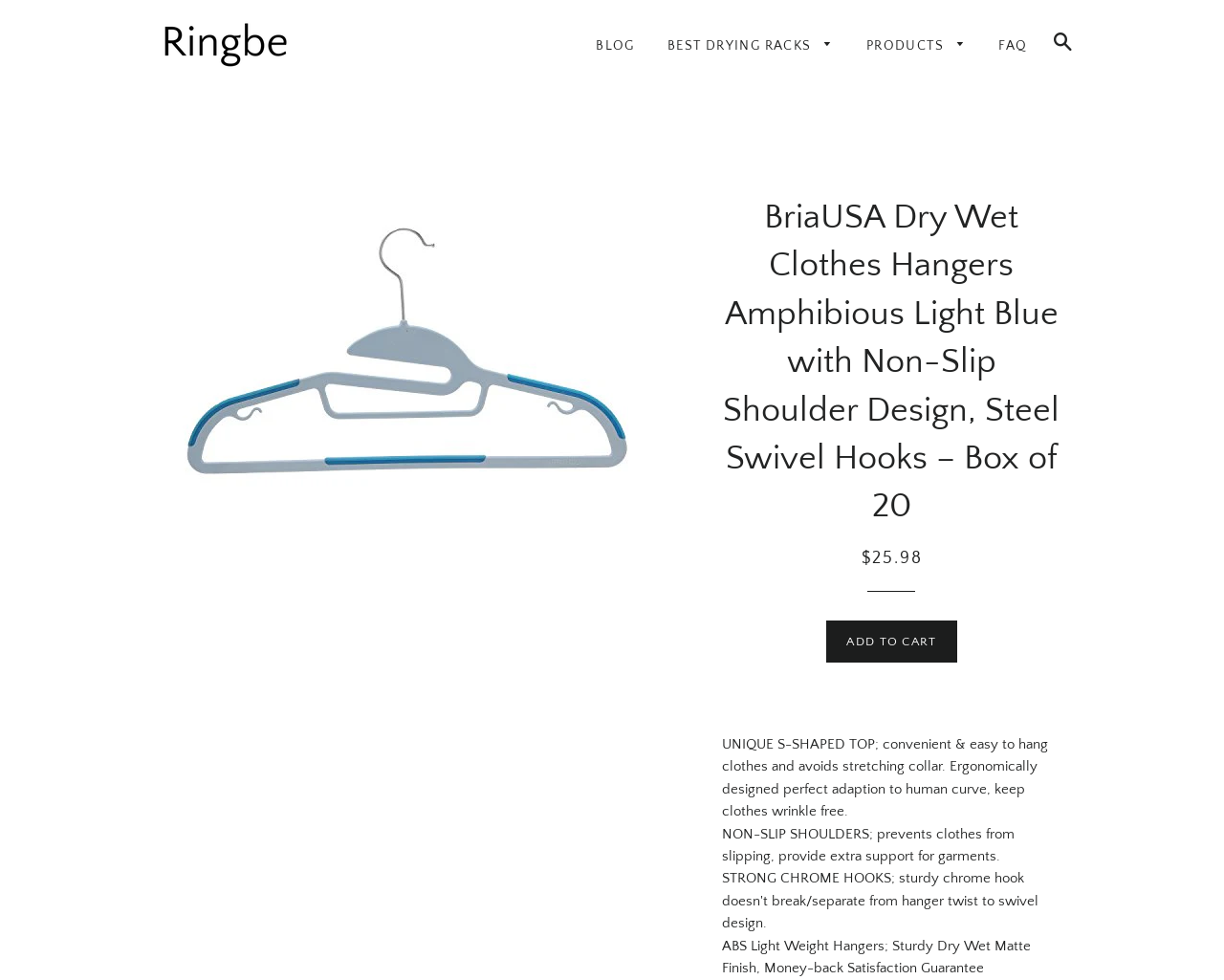Please determine the bounding box coordinates of the element's region to click in order to carry out the following instruction: "Visit the 'BLOG' page". The coordinates should be four float numbers between 0 and 1, i.e., [left, top, right, bottom].

[0.475, 0.022, 0.53, 0.073]